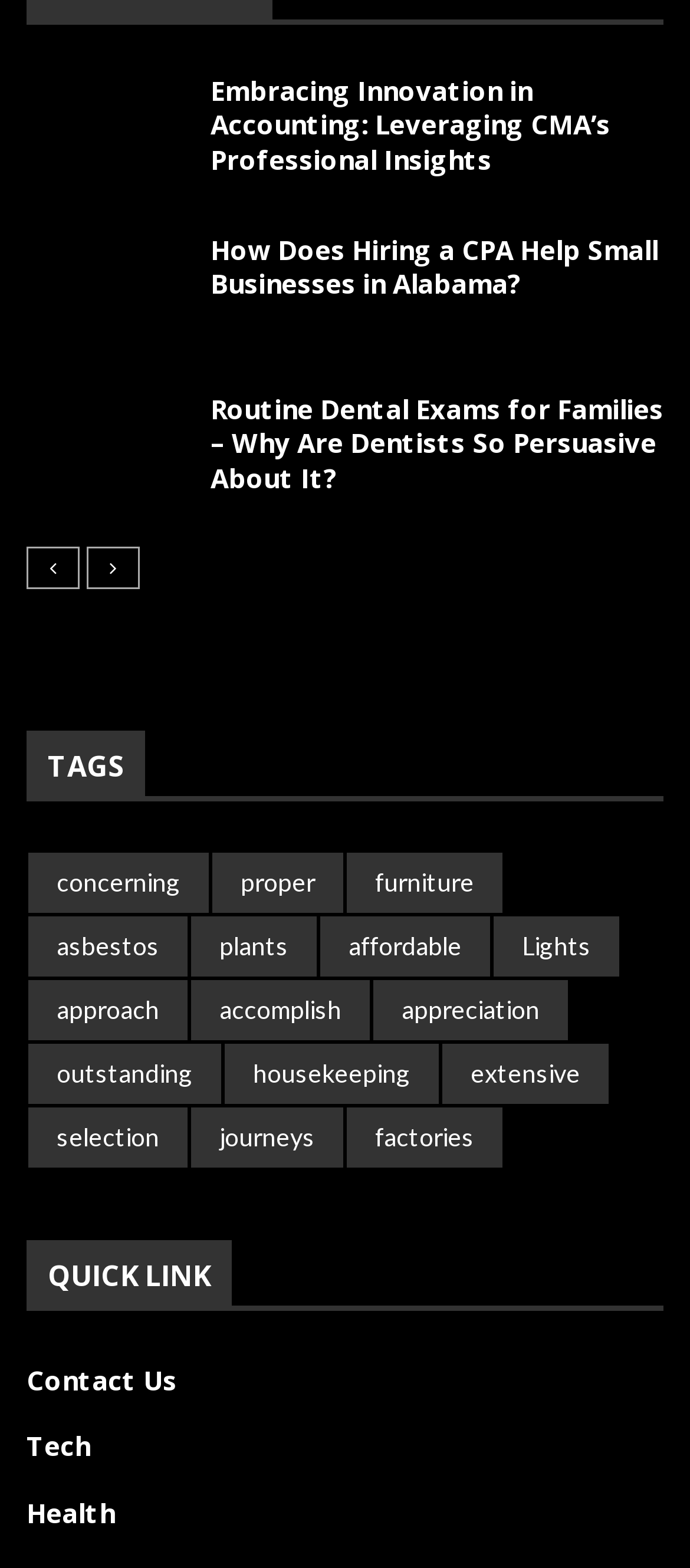Please identify the bounding box coordinates of the clickable element to fulfill the following instruction: "Click on the link to read about Embracing Innovation in Accounting". The coordinates should be four float numbers between 0 and 1, i.e., [left, top, right, bottom].

[0.305, 0.046, 0.885, 0.112]